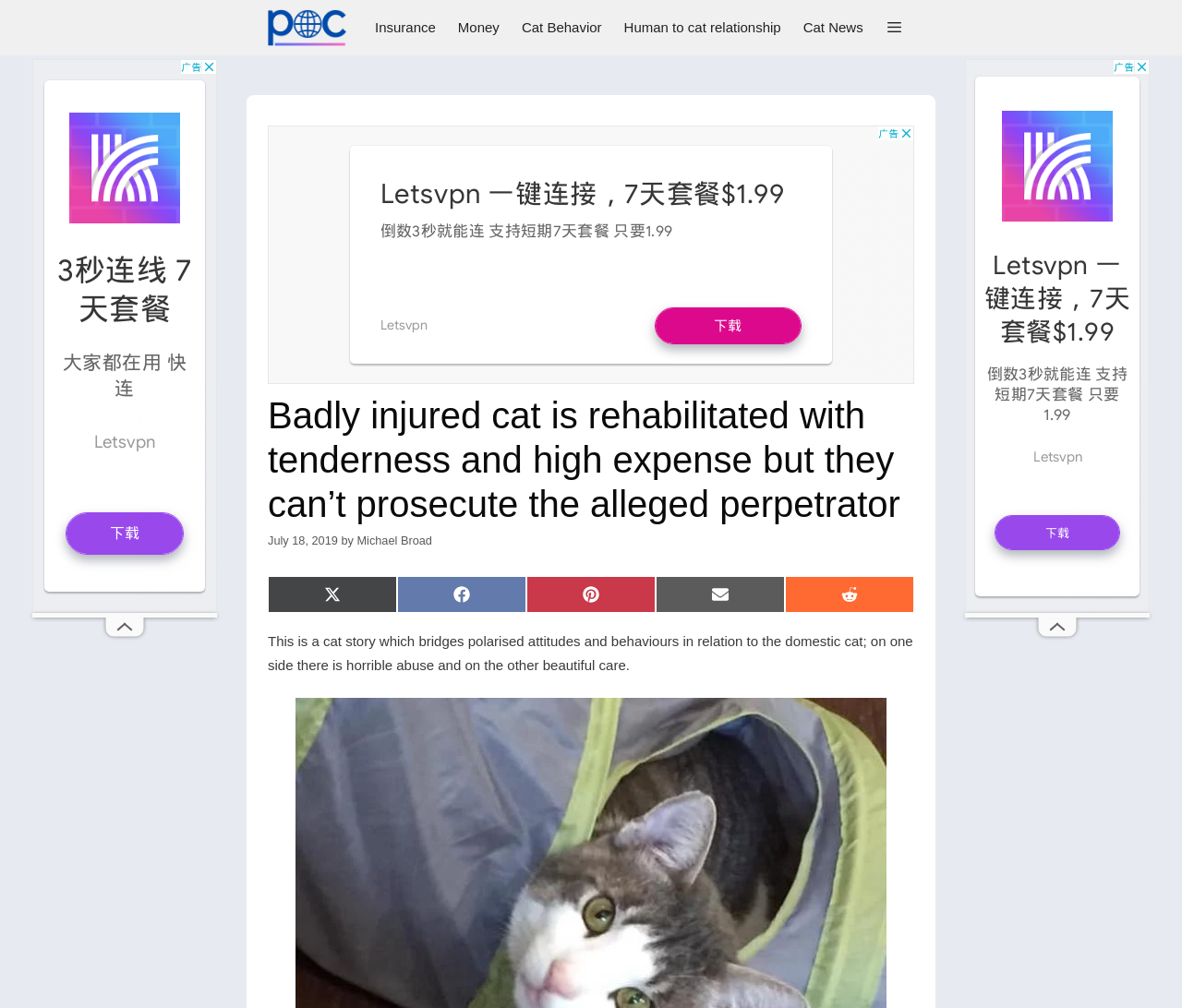Refer to the screenshot and give an in-depth answer to this question: What is the topic of the article?

I found the answer by reading the static text in the article section which says 'This is a cat story...'.